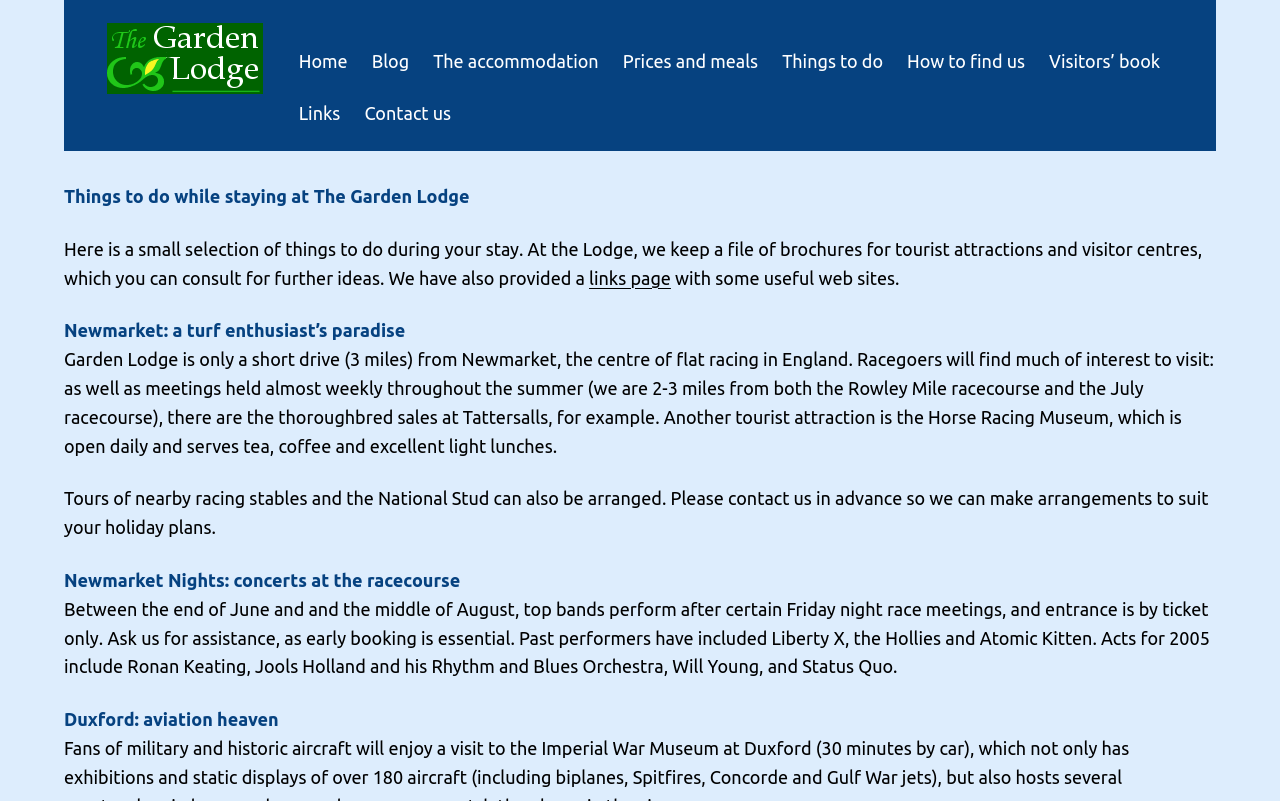Identify the coordinates of the bounding box for the element described below: "How to find us". Return the coordinates as four float numbers between 0 and 1: [left, top, right, bottom].

[0.709, 0.058, 0.801, 0.094]